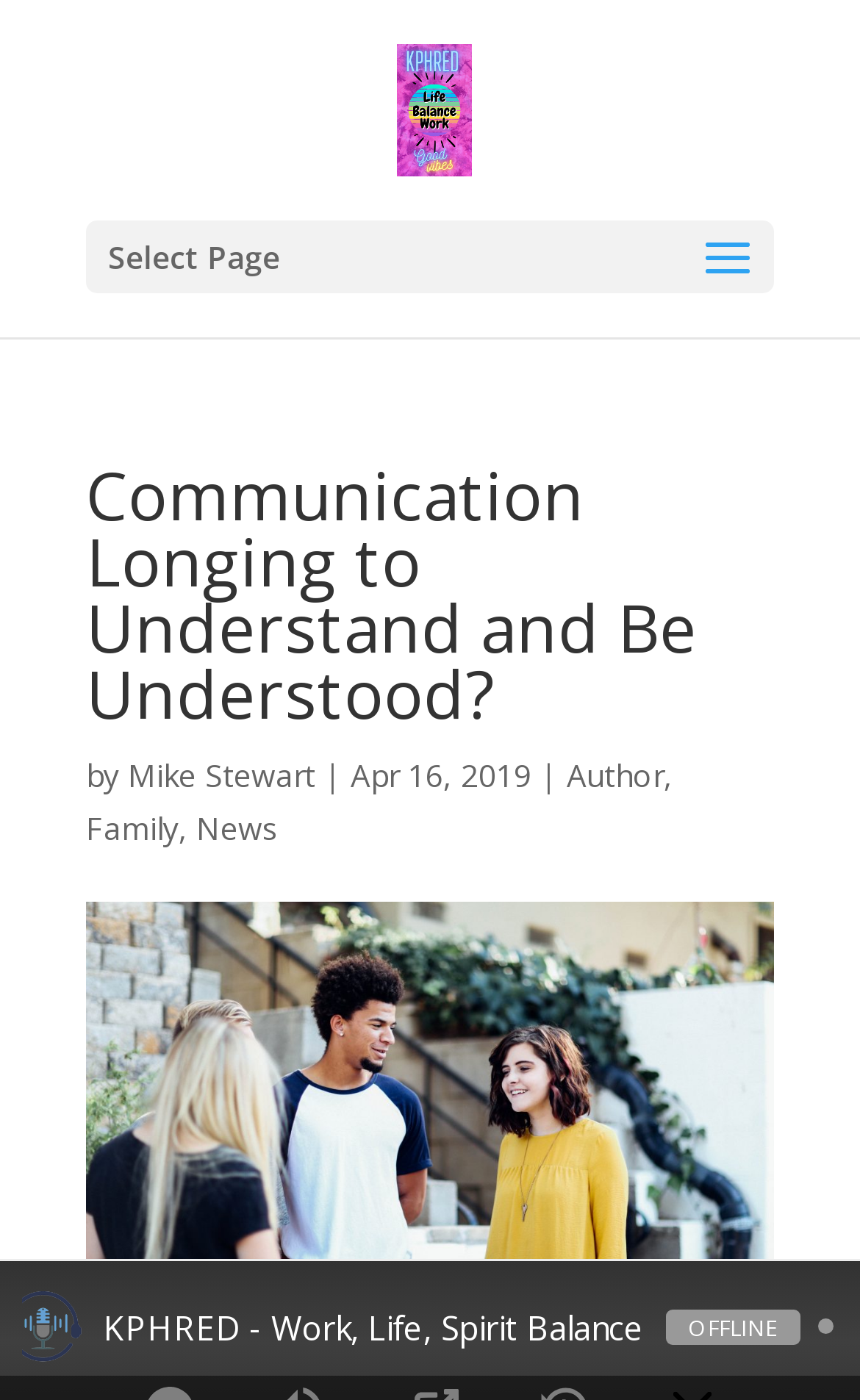Describe all visible elements and their arrangement on the webpage.

This webpage appears to be a blog post or article titled "Communication Longing to Understand and Be Understood?" by Mike Stewart, dated April 16, 2019. At the top of the page, there is a logo image of "Linked Local Network - Home of KPHRED.com" with a corresponding link, situated near the top center of the page. 

Below the logo, there is a navigation menu with options such as "Select Page", "Family", "News", and "Author", aligned horizontally across the top section of the page. 

The main content of the page is divided into two sections. On the left side, there is a large image of "Linked Local Network- Mike Stewart", taking up most of the vertical space. On the right side, there is a block of text with the article title, author name, and date. The article title "Communication Longing to Understand and Be Understood?" is in a larger font size, followed by the author's name "Mike Stewart" and the date "Apr 16, 2019". 

At the very bottom of the page, there is a small image of "KPHRED - Work, Life, Spirit Balance" situated near the bottom left corner, and a "OFFLINE" status indicator near the bottom right corner.